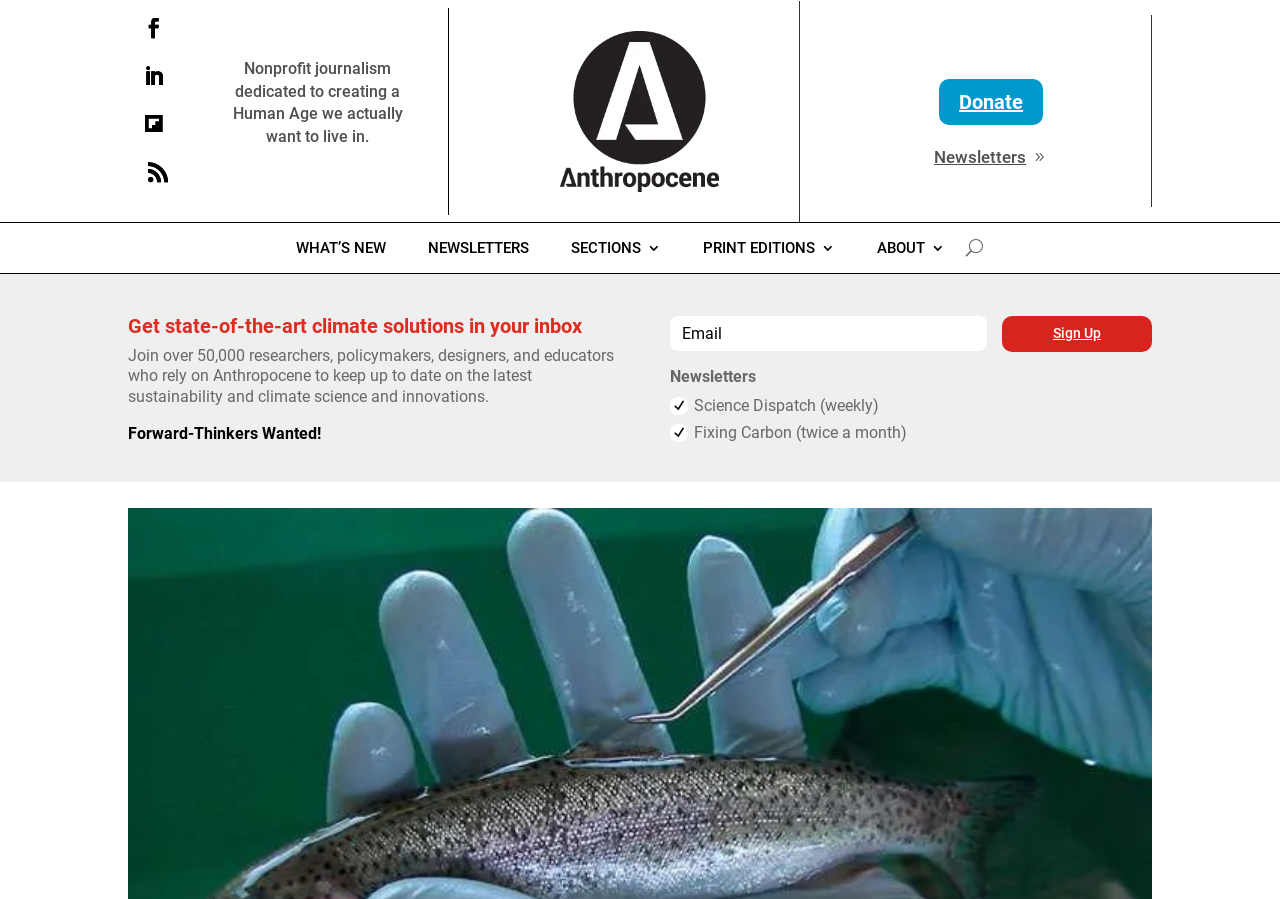Illustrate the webpage's structure and main components comprehensively.

This webpage appears to be the homepage of Anthropocene, a nonprofit organization focused on sustainability and climate science. At the top left, there are four social media links, represented by icons, arranged horizontally. Below these icons, there is a brief description of the organization's mission, stating that it is dedicated to creating a "Human Age we actually want to live in."

To the right of the social media links, there is a large image, which takes up about a quarter of the screen. Below the image, there are several links, including "Donate" and "Newsletters," which are positioned horizontally.

The main content of the page is divided into two sections. On the left, there is a heading that reads "Get state-of-the-art climate solutions in your inbox," followed by a paragraph of text describing the benefits of joining the organization's newsletter. Below this, there is a call-to-action button labeled "U" and a textbox where users can enter their email address.

On the right side of the page, there are several links to different sections of the website, including "WHAT'S NEW," "NEWSLETTERS," "SECTIONS," "PRINT EDITIONS," and "ABOUT." These links are arranged horizontally and are positioned below the image.

Further down the page, there is a section dedicated to the organization's newsletters. This section includes a heading that reads "Newsletters" and lists two specific newsletters, "Science Dispatch" and "Fixing Carbon," along with a "Sign Up" button.